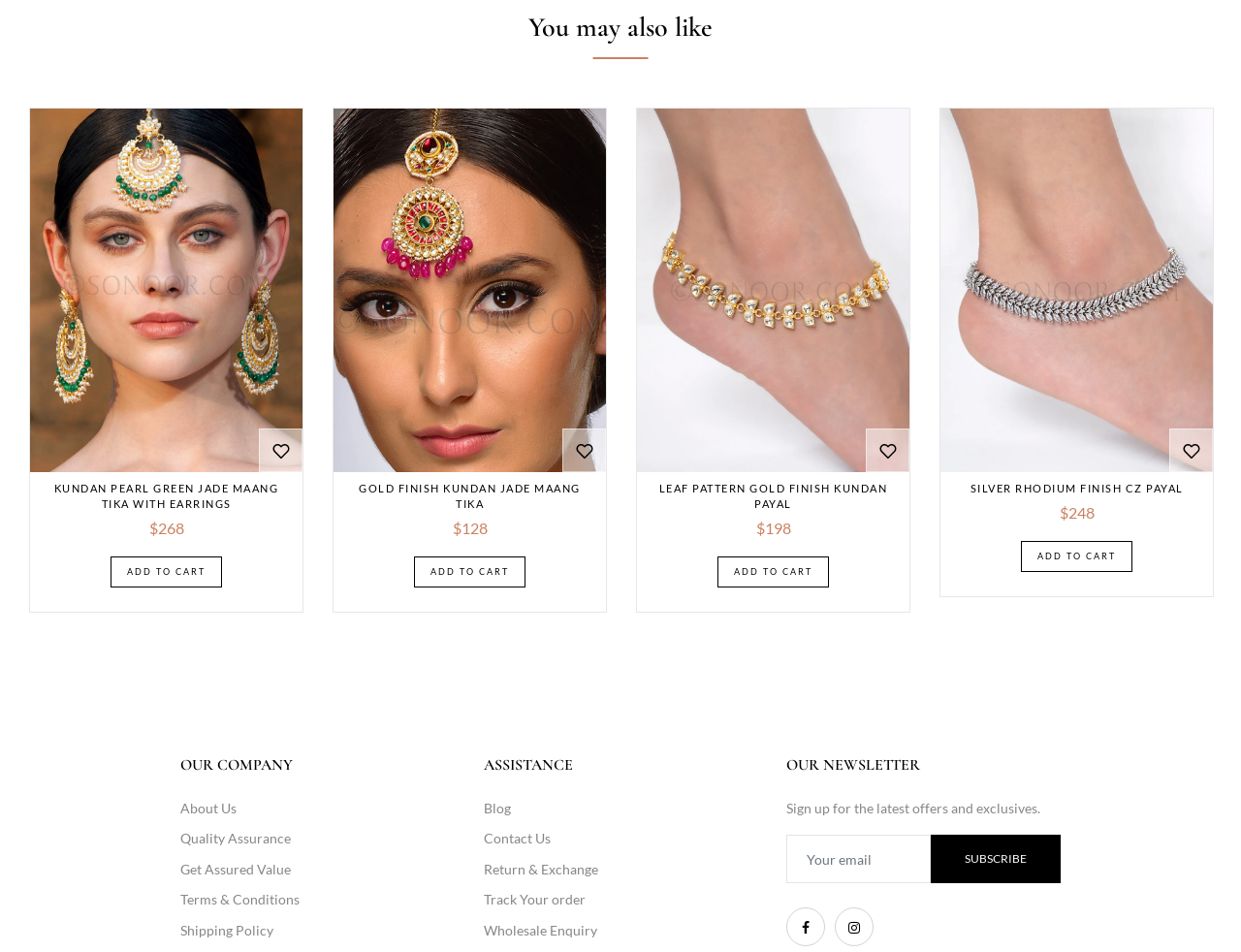Identify the bounding box coordinates of the clickable region required to complete the instruction: "Add to cart". The coordinates should be given as four float numbers within the range of 0 and 1, i.e., [left, top, right, bottom].

[0.089, 0.585, 0.179, 0.617]